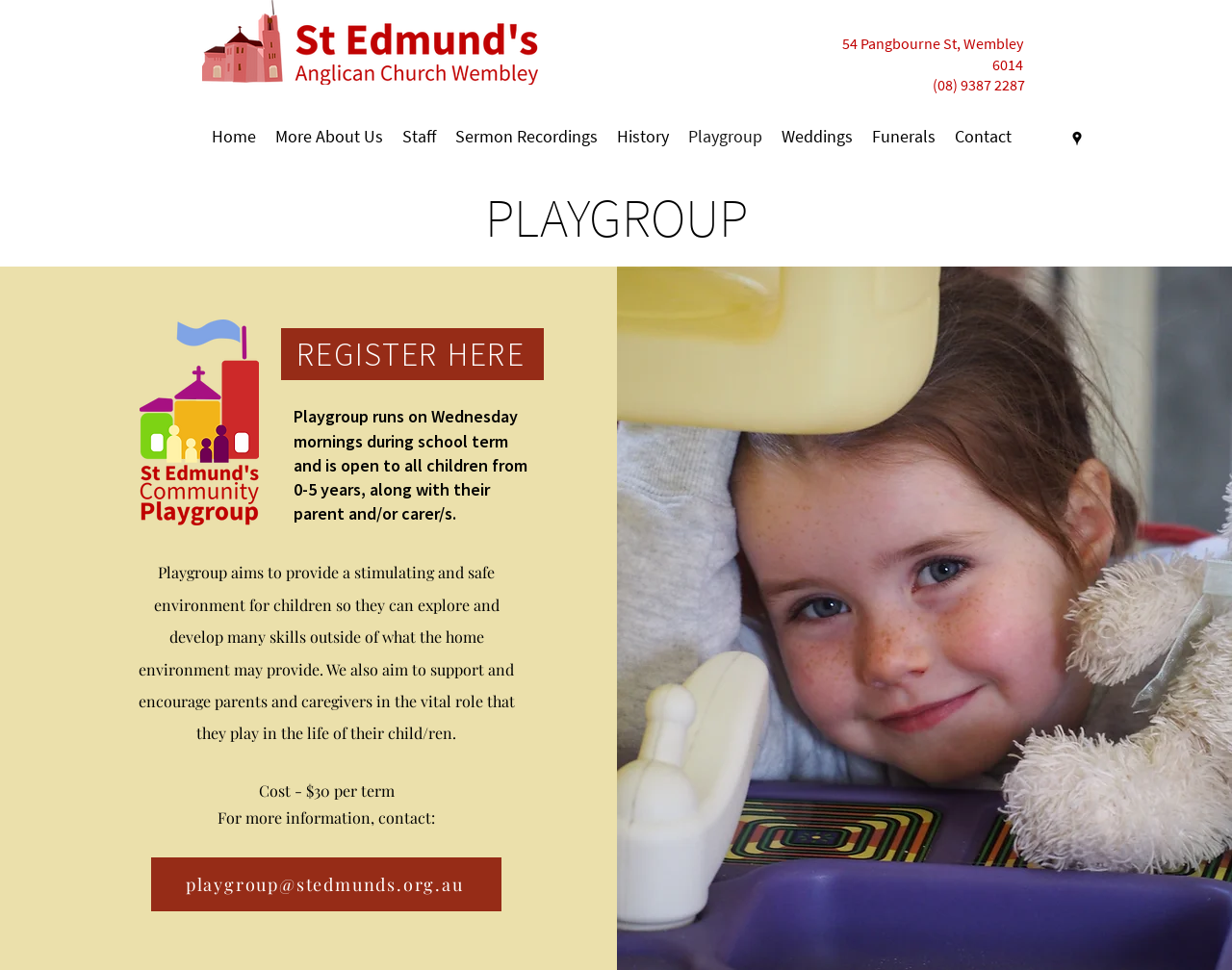What is the cost of the playgroup per term? Please answer the question using a single word or phrase based on the image.

$30